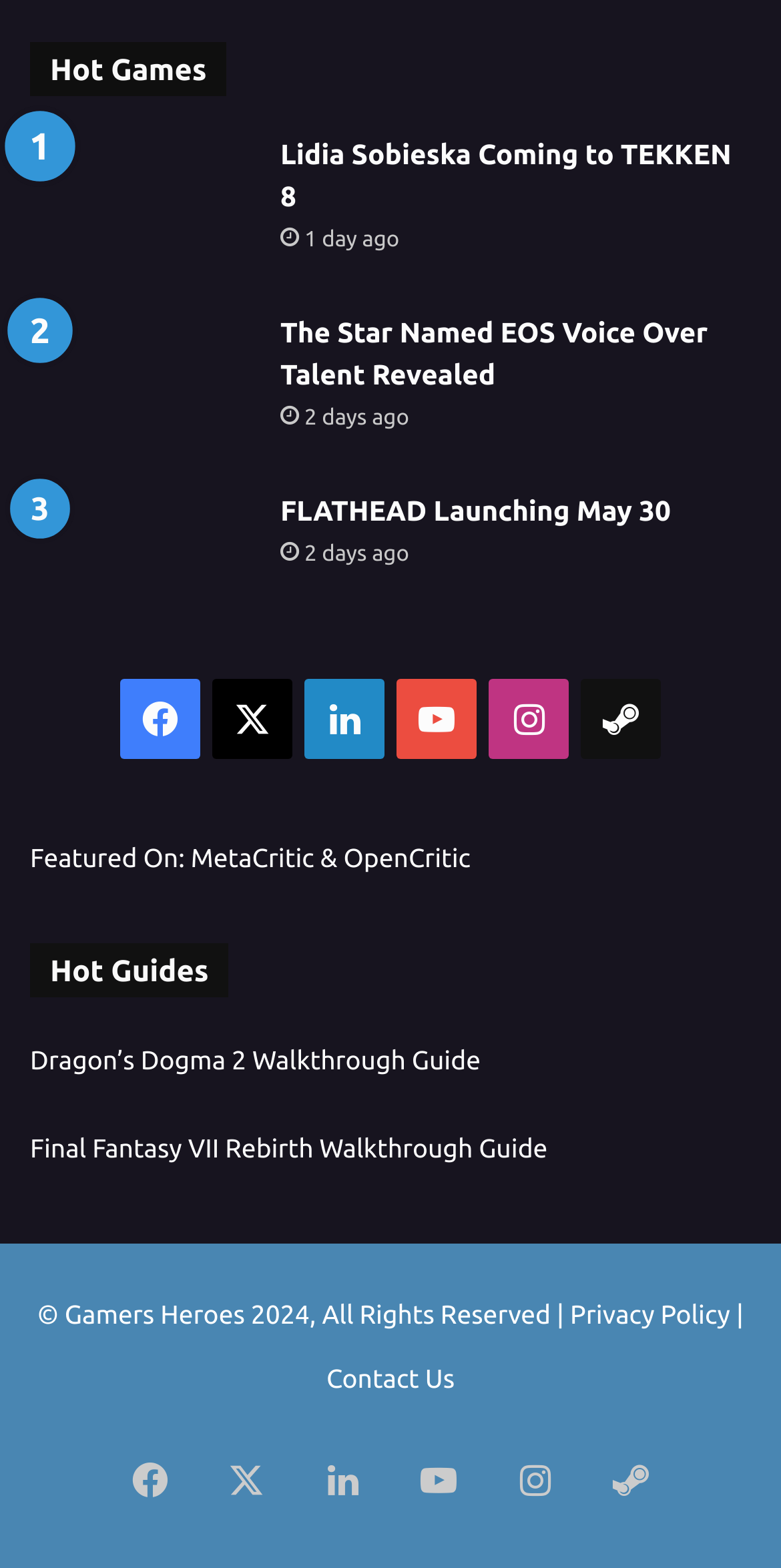Locate the bounding box of the UI element with the following description: "sfrank".

None